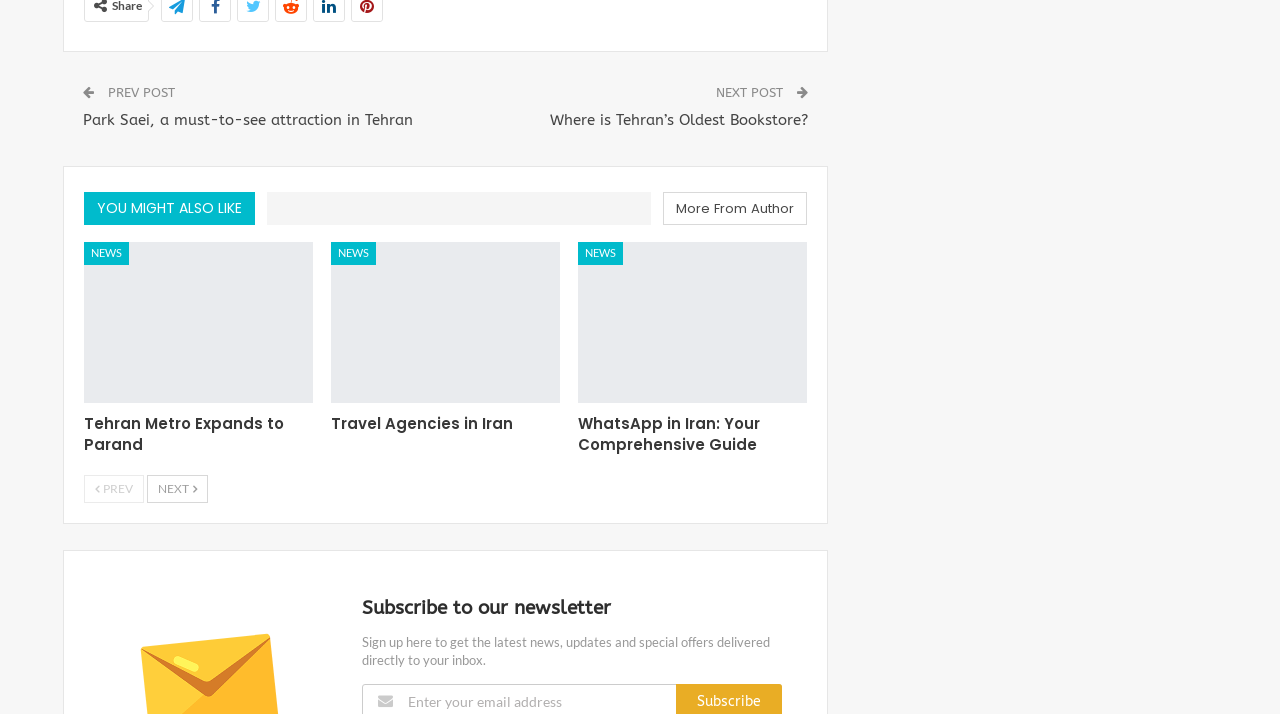Use a single word or phrase to respond to the question:
What is the purpose of the element at the bottom of the webpage?

Sign up for news and updates